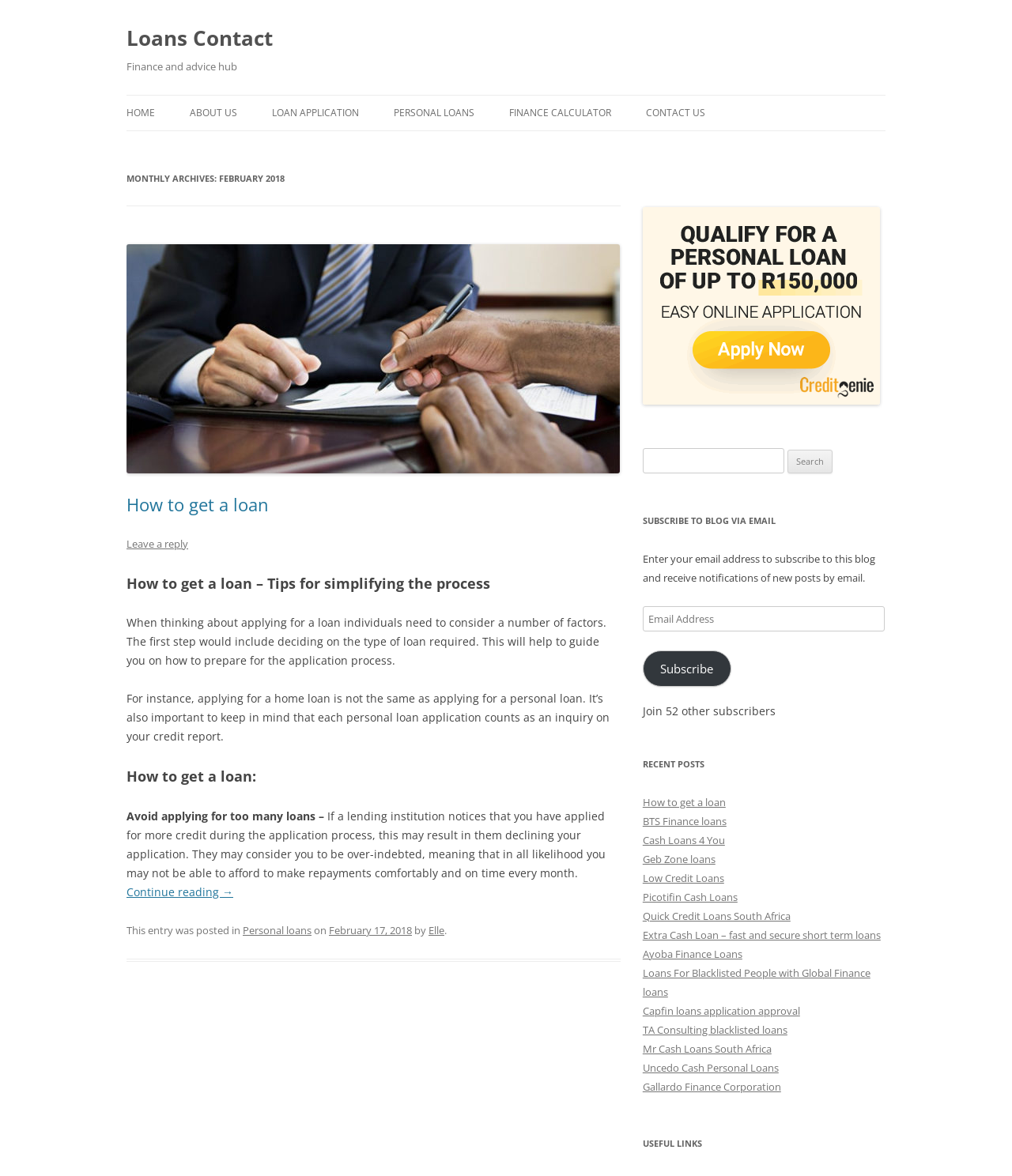How many recent posts are listed?
Please provide a detailed and thorough answer to the question.

The webpage lists 12 recent posts under the 'RECENT POSTS' heading, which are links to different articles related to loans.